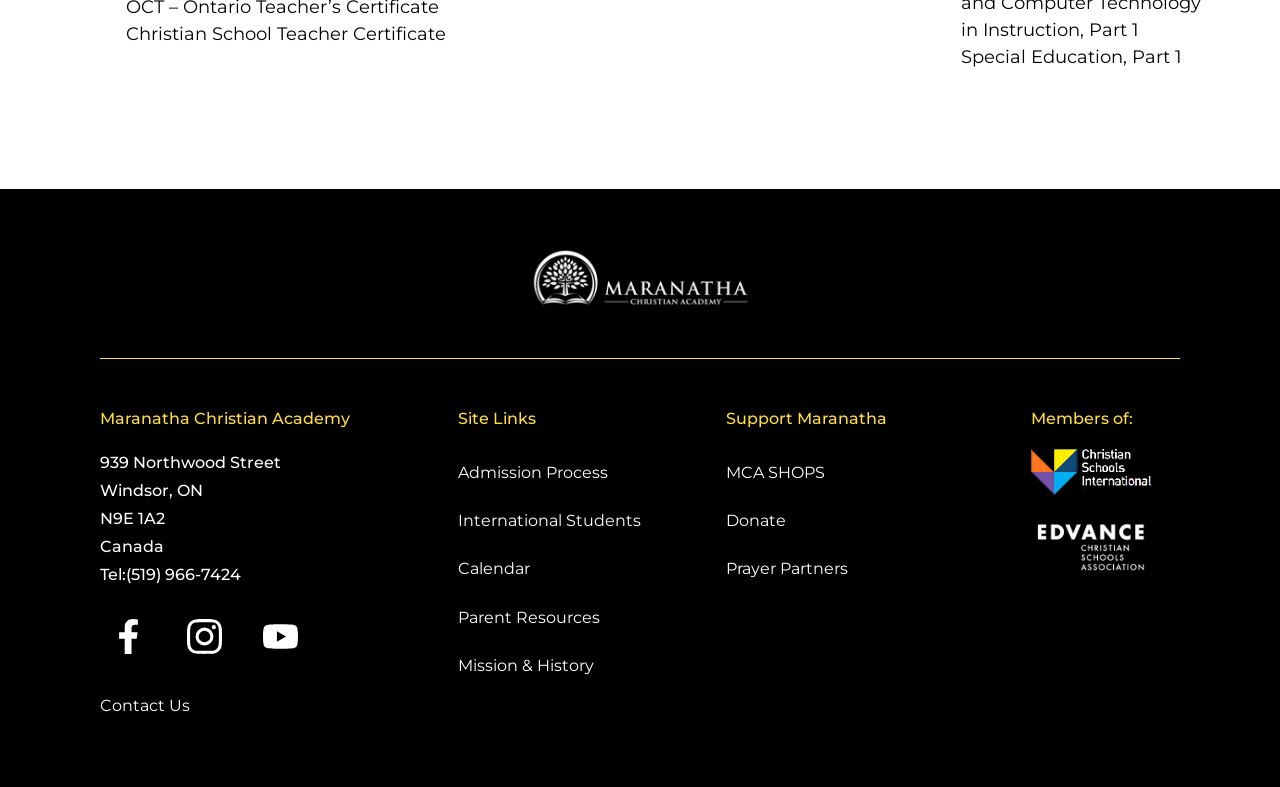Please specify the coordinates of the bounding box for the element that should be clicked to carry out this instruction: "Click the 'Donate' button". The coordinates must be four float numbers between 0 and 1, formatted as [left, top, right, bottom].

[0.568, 0.648, 0.805, 0.676]